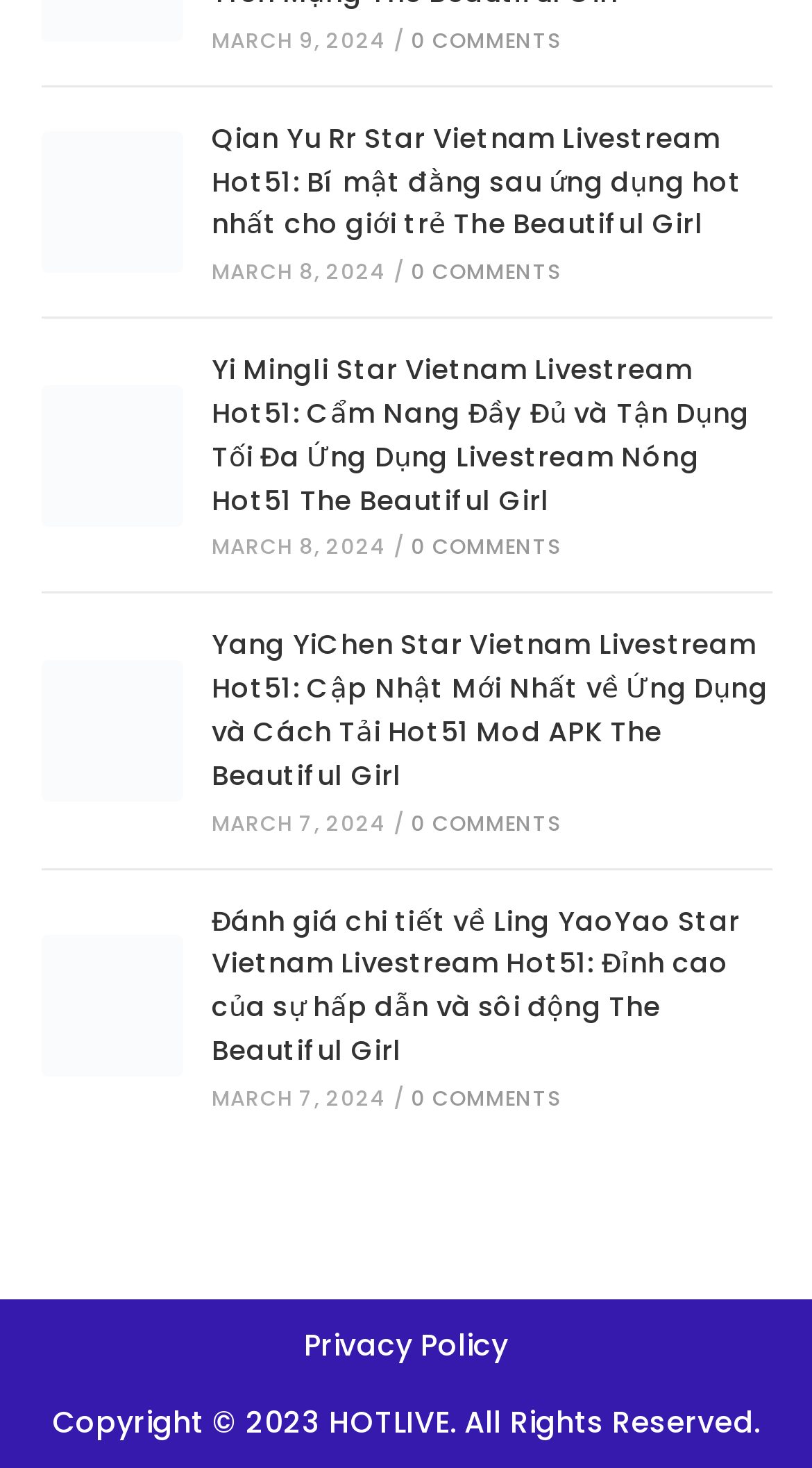Refer to the image and answer the question with as much detail as possible: How many comments does the second article have?

The second article has a link element with the text '0 COMMENTS', indicating that it has zero comments.